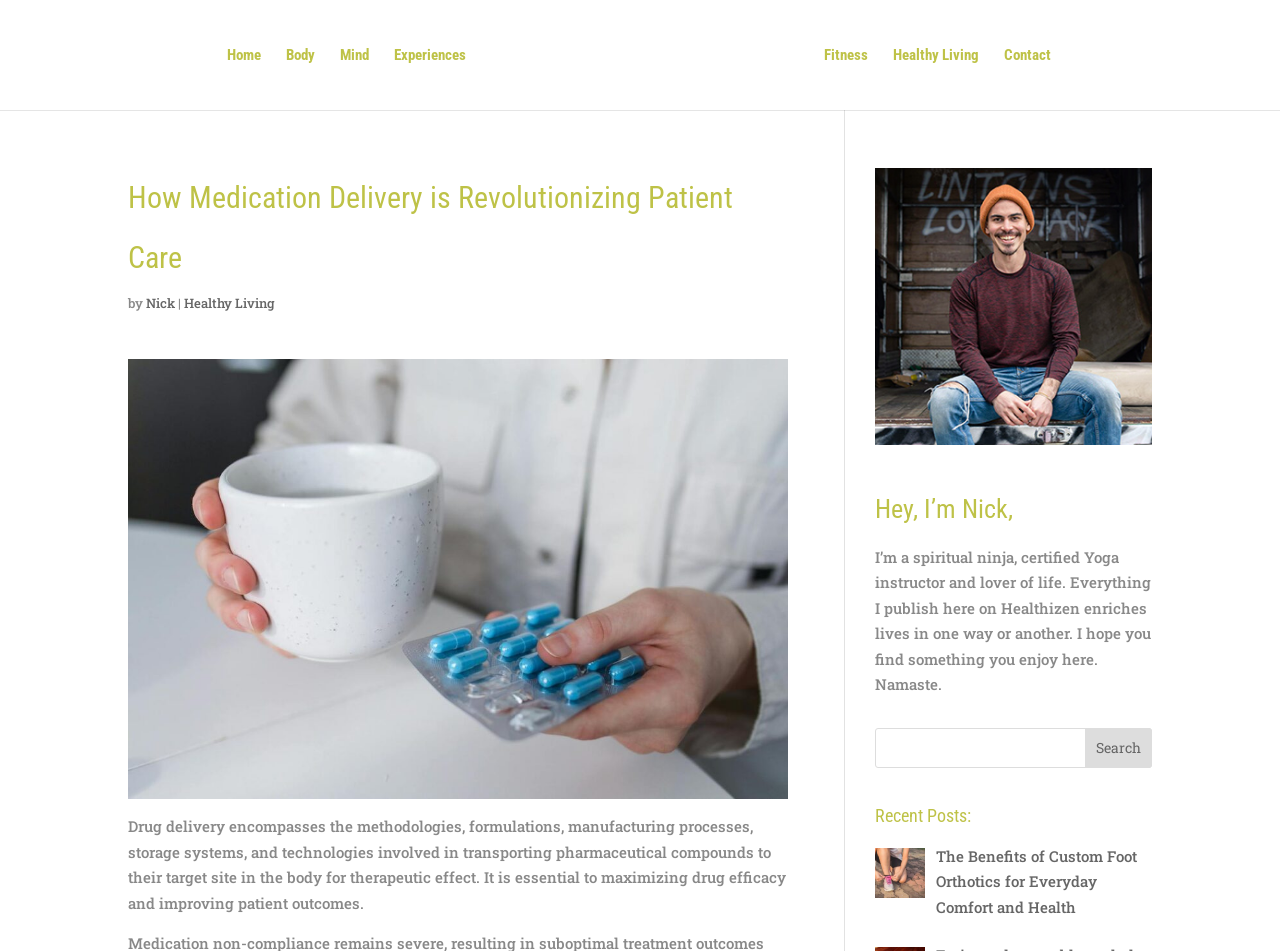What is the topic of the article?
Refer to the image and provide a thorough answer to the question.

The topic of the article can be found in the heading, which says 'How Medication Delivery is Revolutionizing Patient Care'.